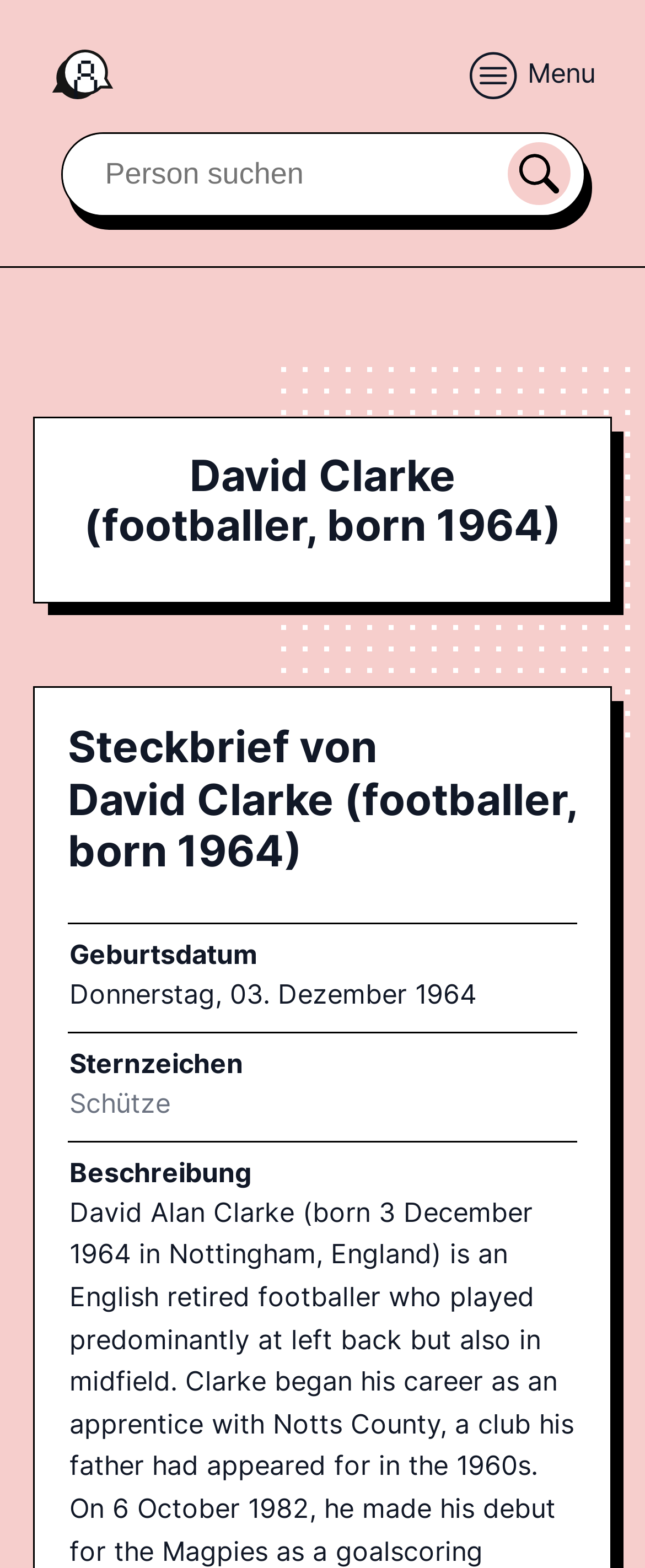Provide your answer to the question using just one word or phrase: Is there a search function on the webpage?

Yes